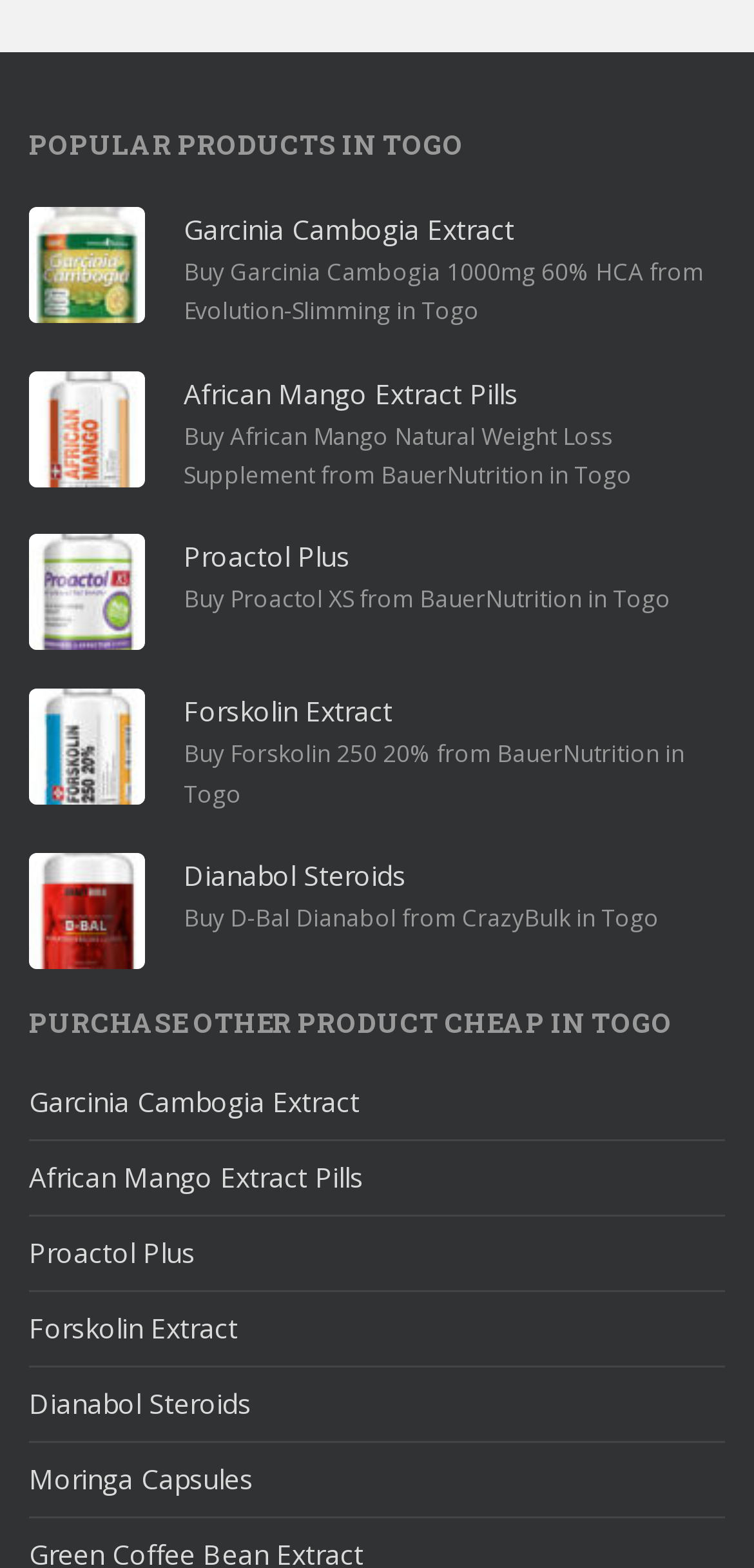Can you find the bounding box coordinates for the element that needs to be clicked to execute this instruction: "Purchase Dianabol Steroids"? The coordinates should be given as four float numbers between 0 and 1, i.e., [left, top, right, bottom].

[0.244, 0.546, 0.538, 0.57]